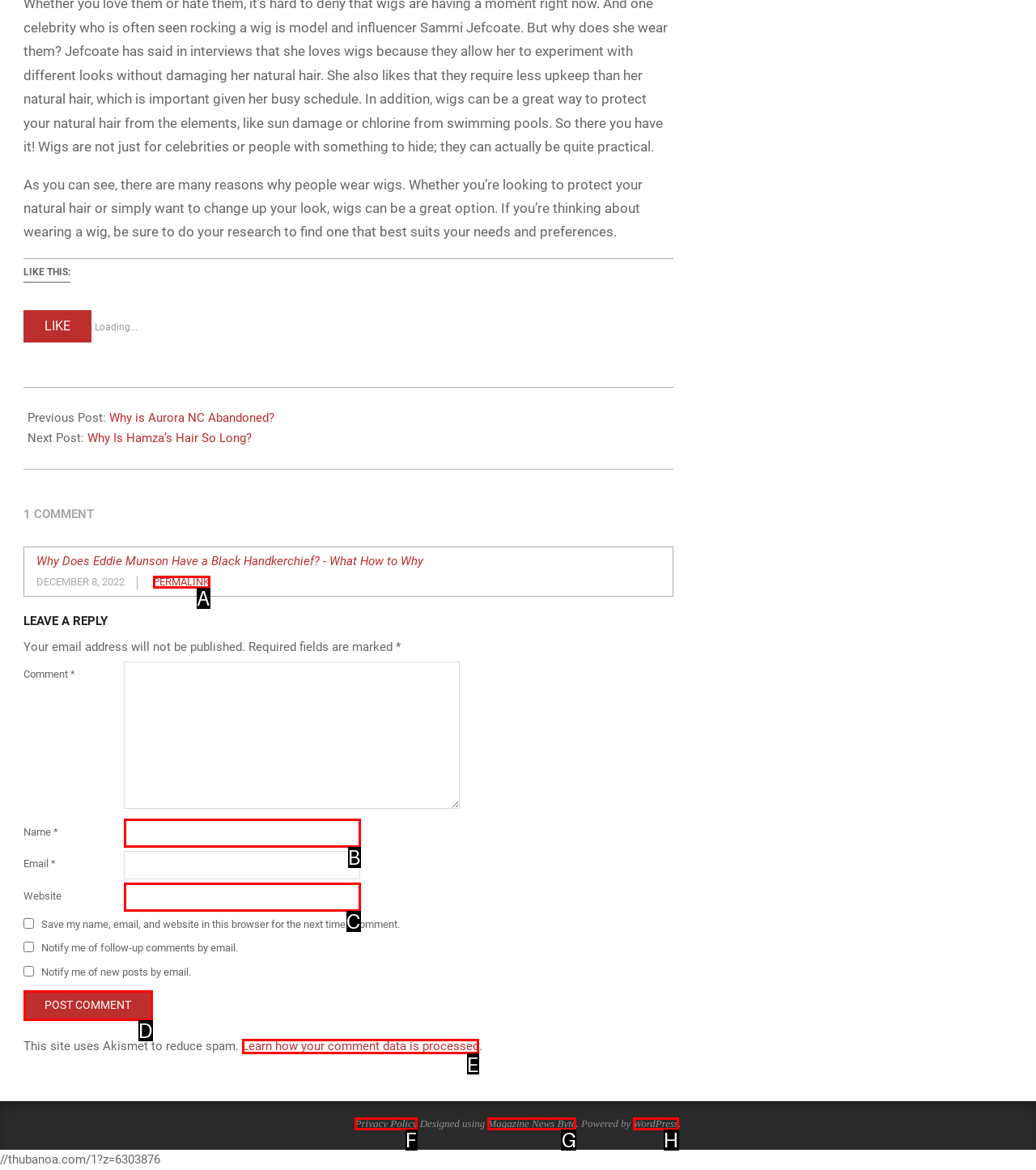Determine the letter of the UI element that will complete the task: Click on the 'Learn how your comment data is processed' link
Reply with the corresponding letter.

E